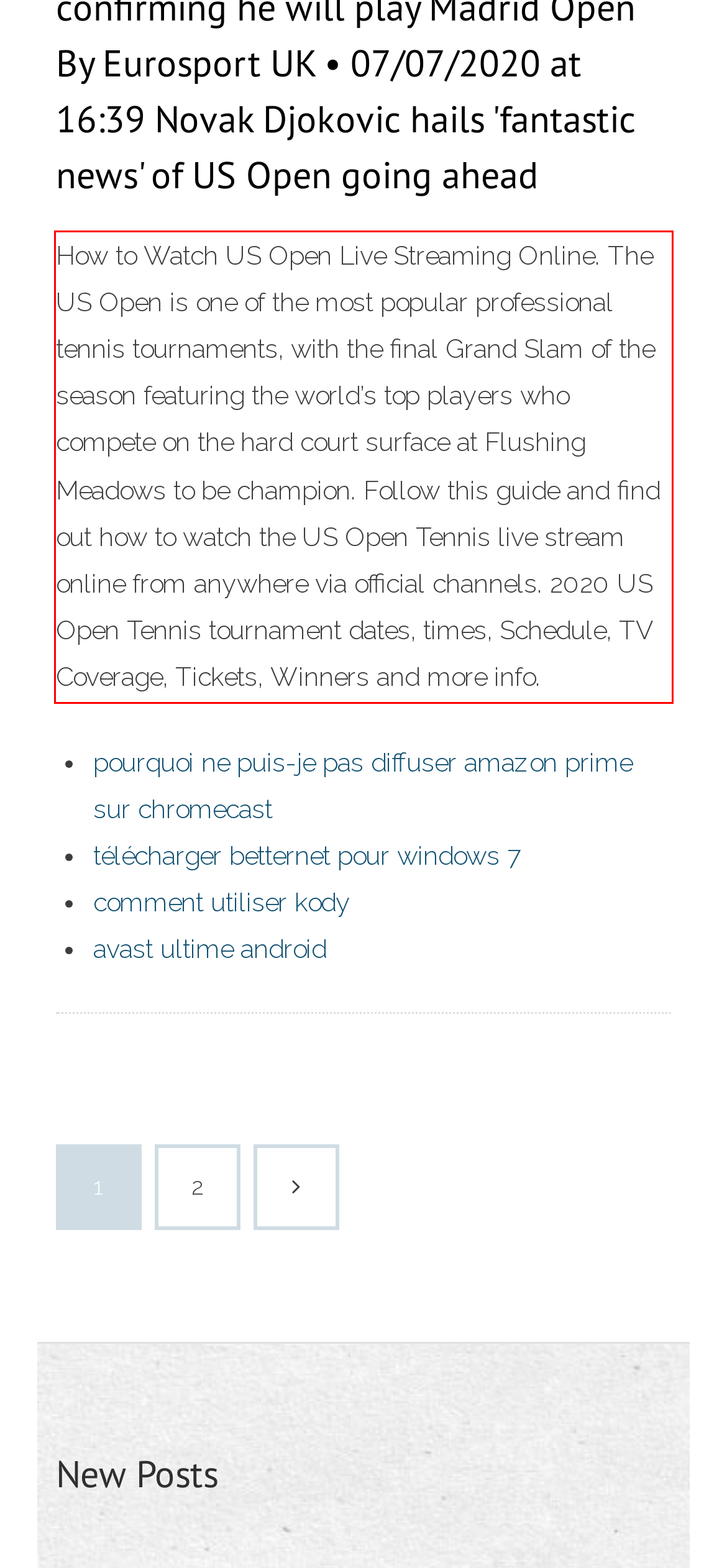Given a screenshot of a webpage, identify the red bounding box and perform OCR to recognize the text within that box.

How to Watch US Open Live Streaming Online. The US Open is one of the most popular professional tennis tournaments, with the final Grand Slam of the season featuring the world’s top players who compete on the hard court surface at Flushing Meadows to be champion. Follow this guide and find out how to watch the US Open Tennis live stream online from anywhere via official channels. 2020 US Open Tennis tournament dates, times, Schedule, TV Coverage, Tickets, Winners and more info.